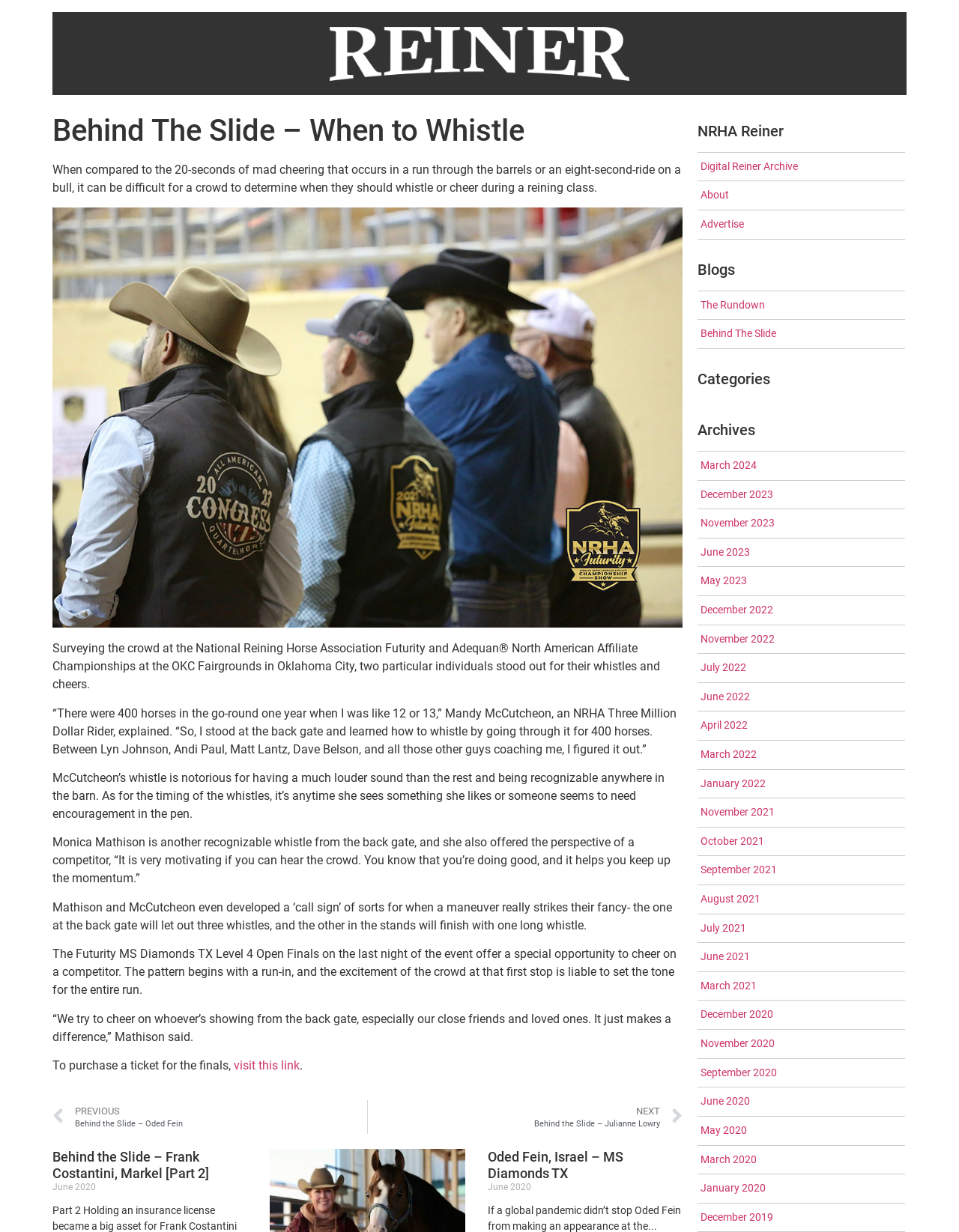Refer to the screenshot and answer the following question in detail:
What is Mandy McCutcheon's occupation?

Mandy McCutcheon's occupation can be inferred from the text 'Mandy McCutcheon, an NRHA Three Million Dollar Rider, explained.' which suggests that she is a professional rider in the National Reining Horse Association.